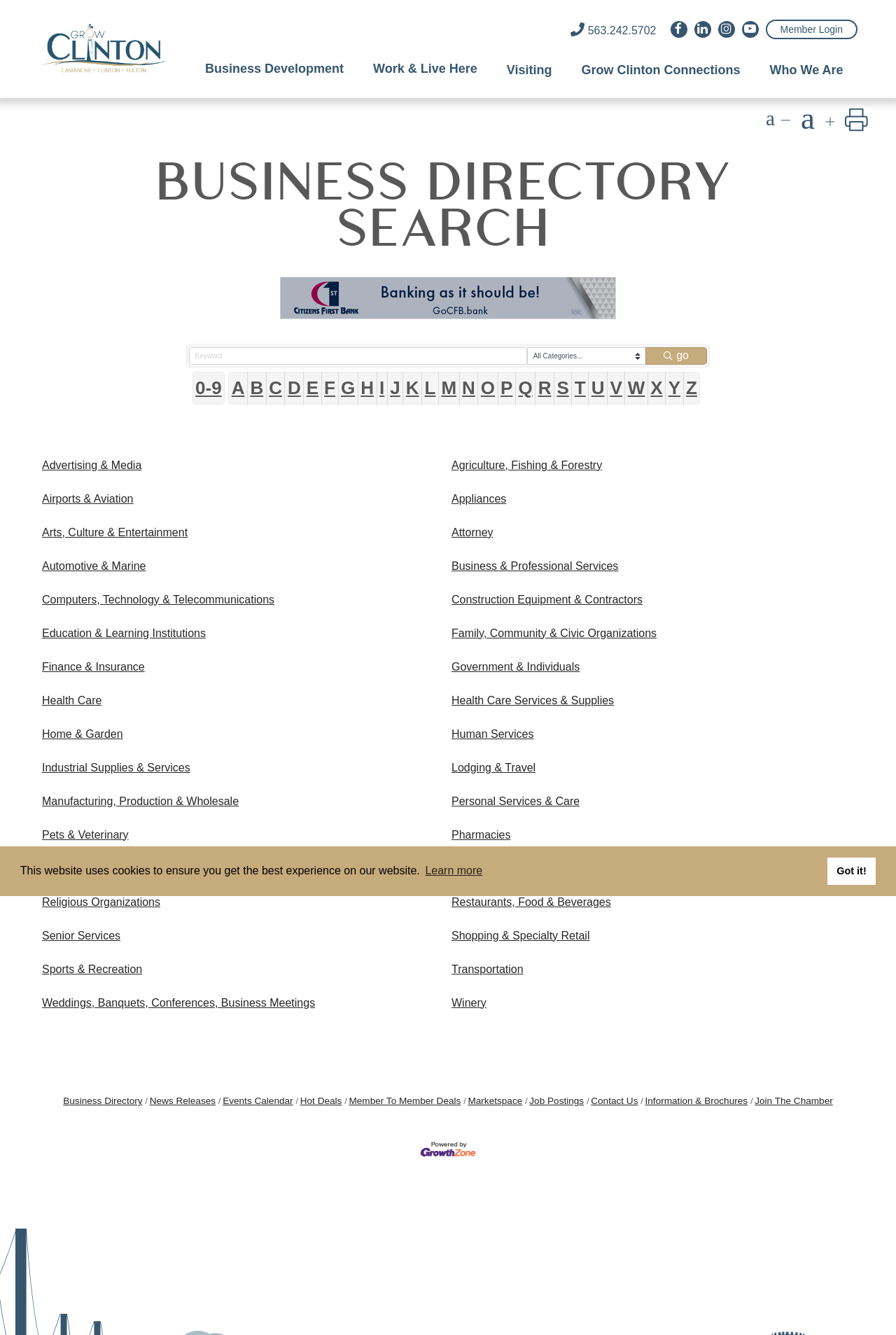Answer the question with a brief word or phrase:
How many buttons are there in the toolbar?

27